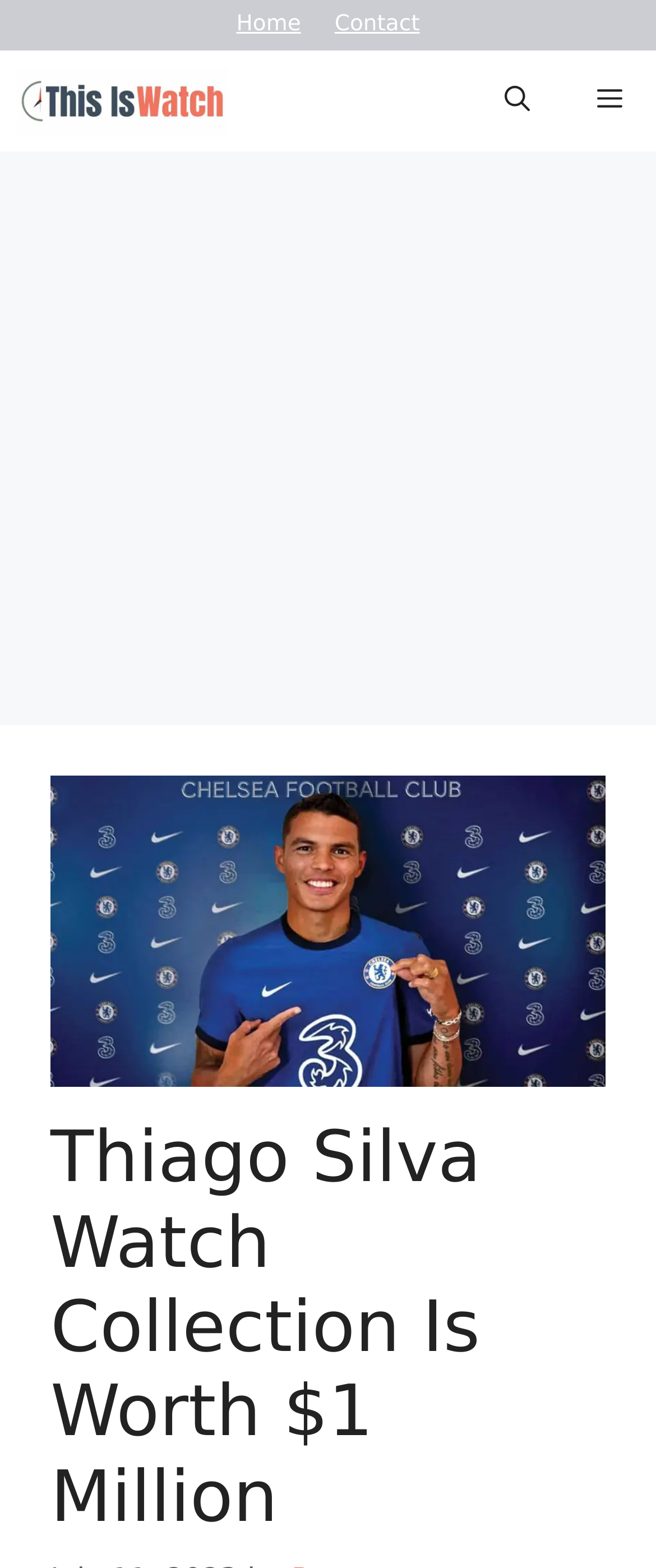What is the name of the website?
Please answer the question with as much detail as possible using the screenshot.

I determined the name of the website by looking at the link element with the text 'This Is Watch' which is likely to be the logo or the main title of the website.